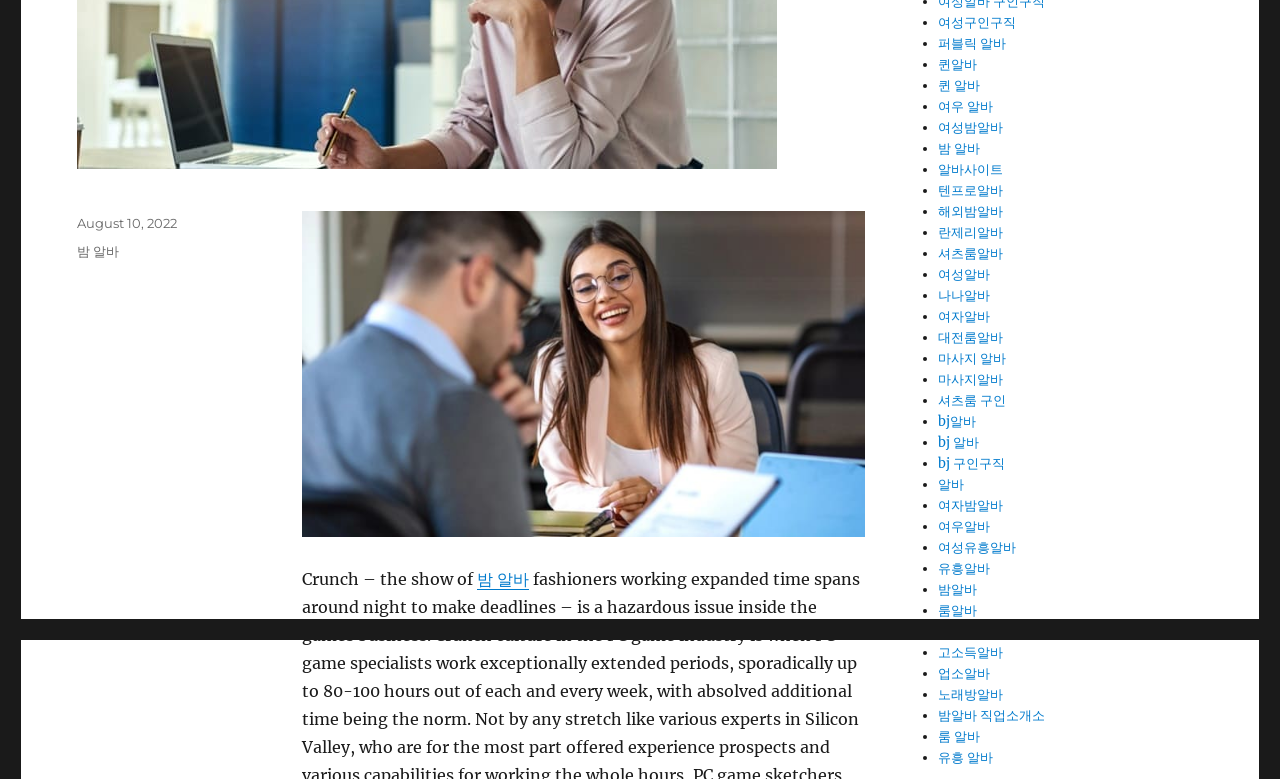Using the element description provided, determine the bounding box coordinates in the format (top-left x, top-left y, bottom-right x, bottom-right y). Ensure that all values are floating point numbers between 0 and 1. Element description: 밤알바 직업소개소

[0.733, 0.908, 0.816, 0.929]